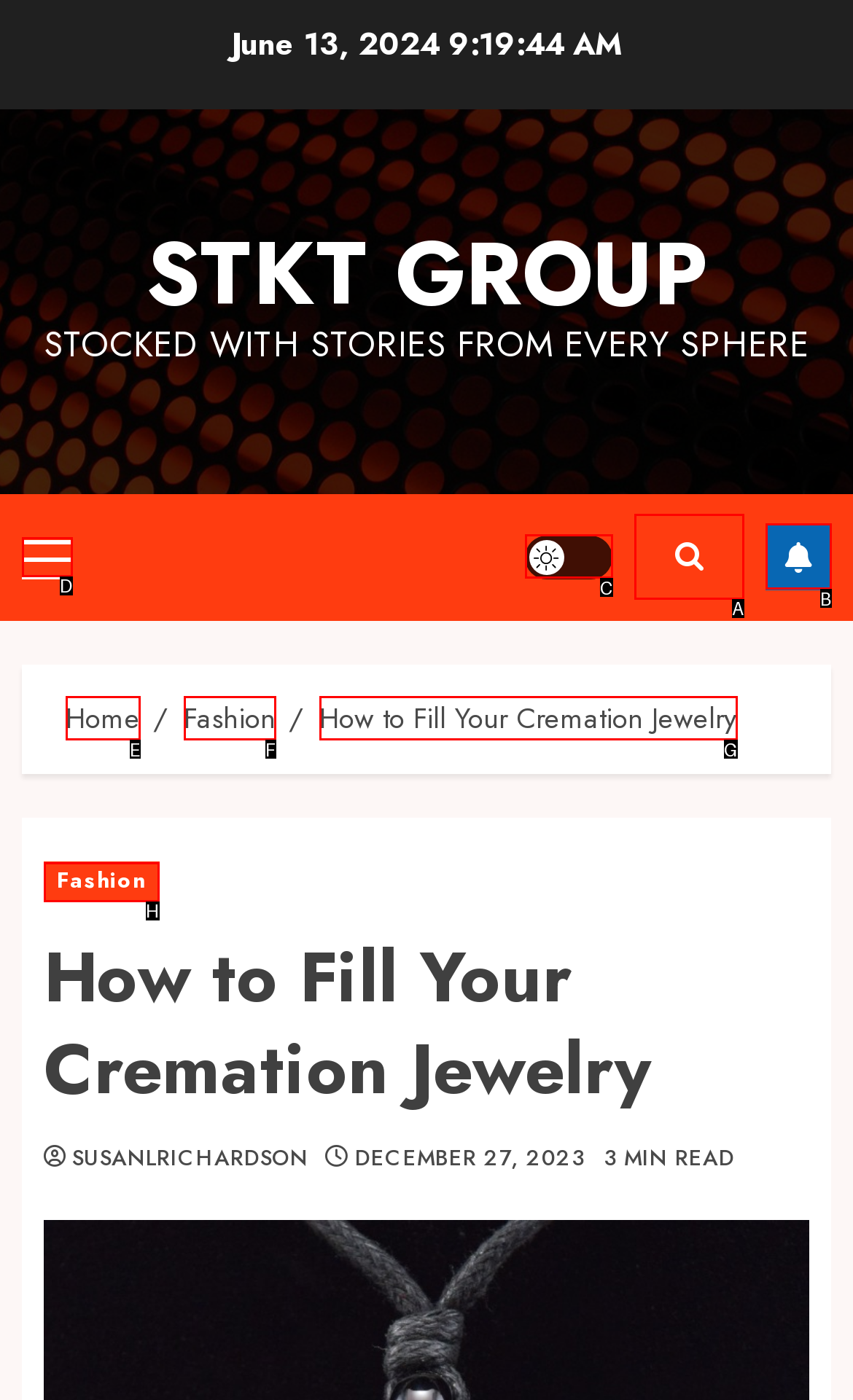Point out the option that needs to be clicked to fulfill the following instruction: Open the Primary Menu
Answer with the letter of the appropriate choice from the listed options.

D